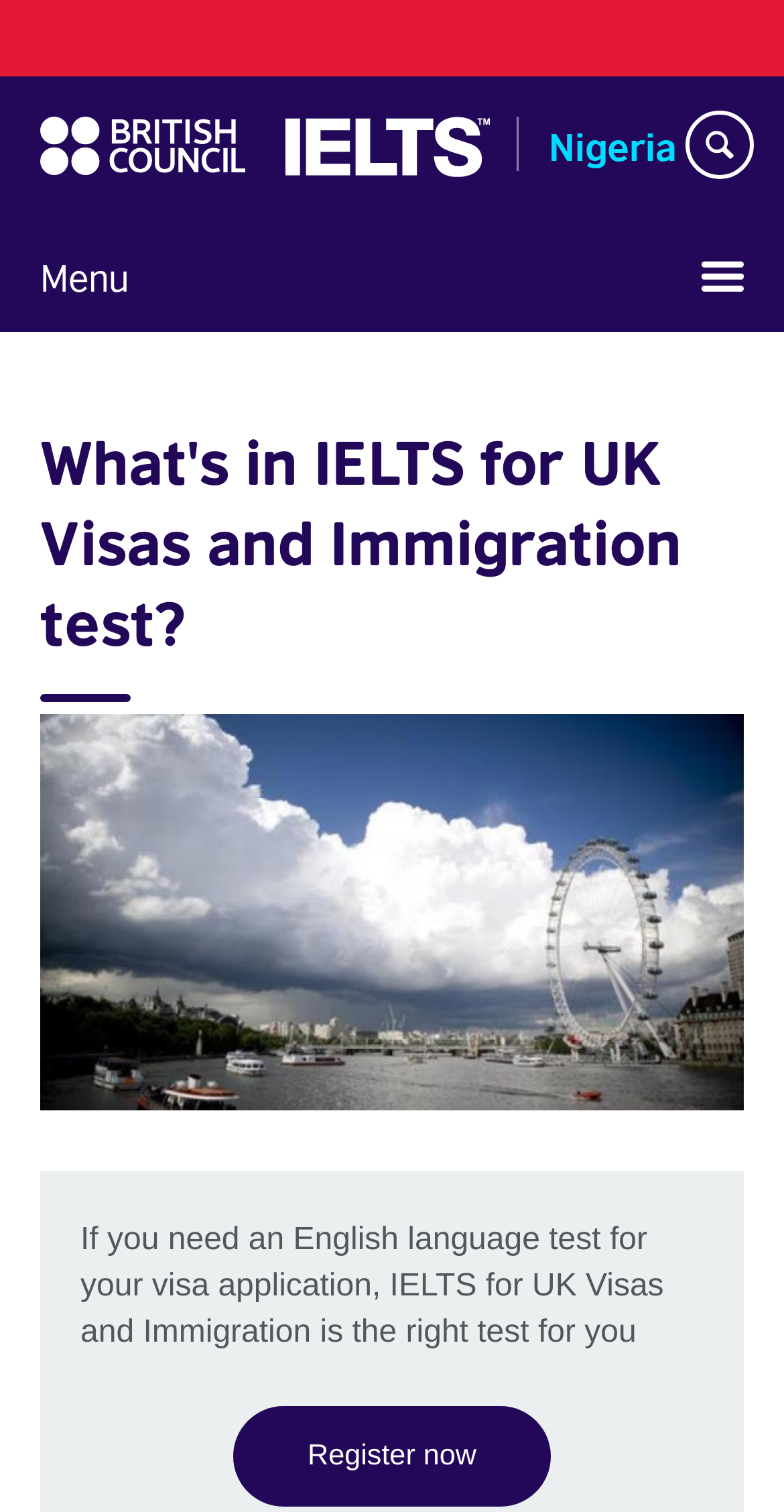What is the call-to-action button at the bottom?
From the image, provide a succinct answer in one word or a short phrase.

Register now